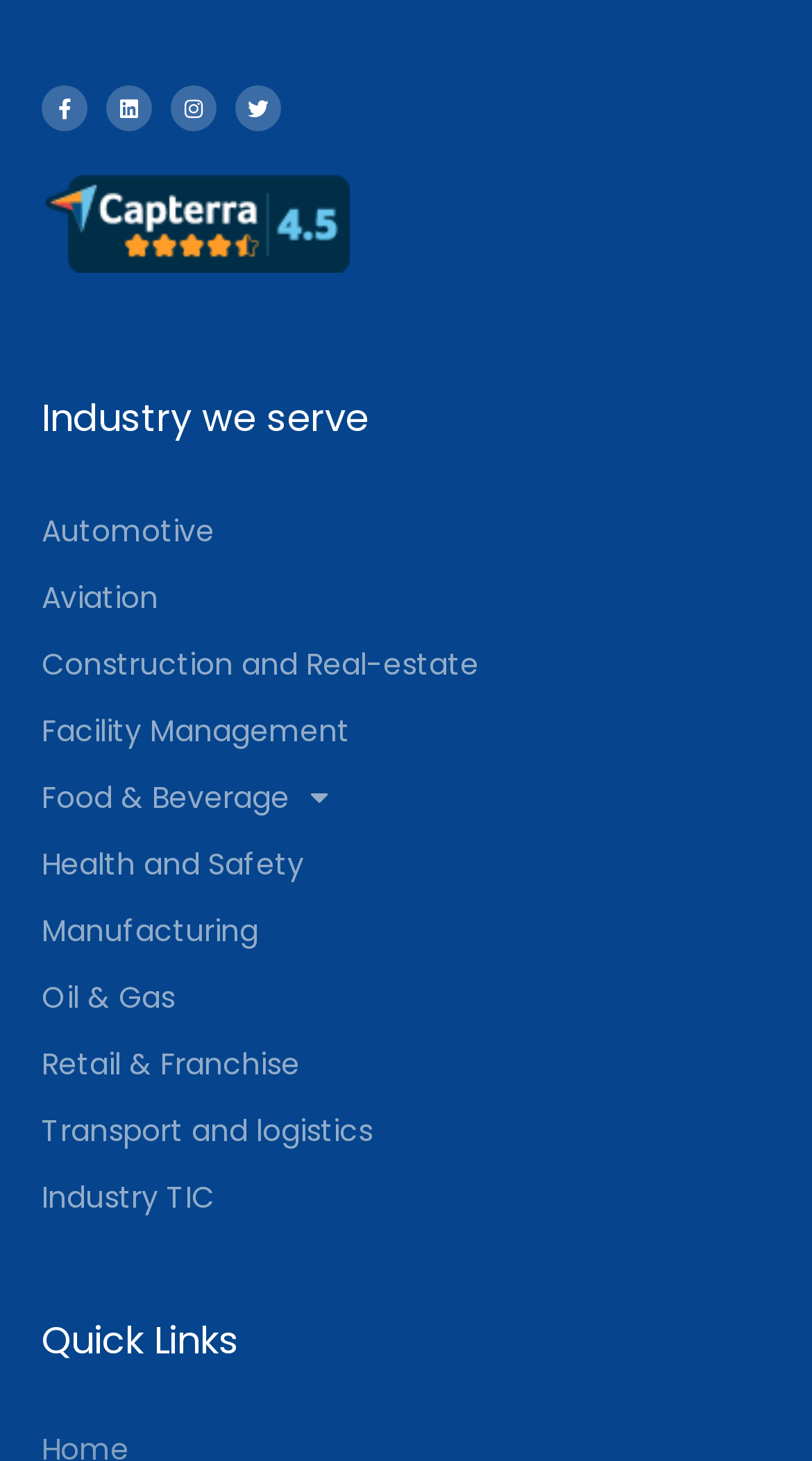Provide the bounding box coordinates of the HTML element this sentence describes: "Health and Safety".

[0.051, 0.569, 0.949, 0.615]